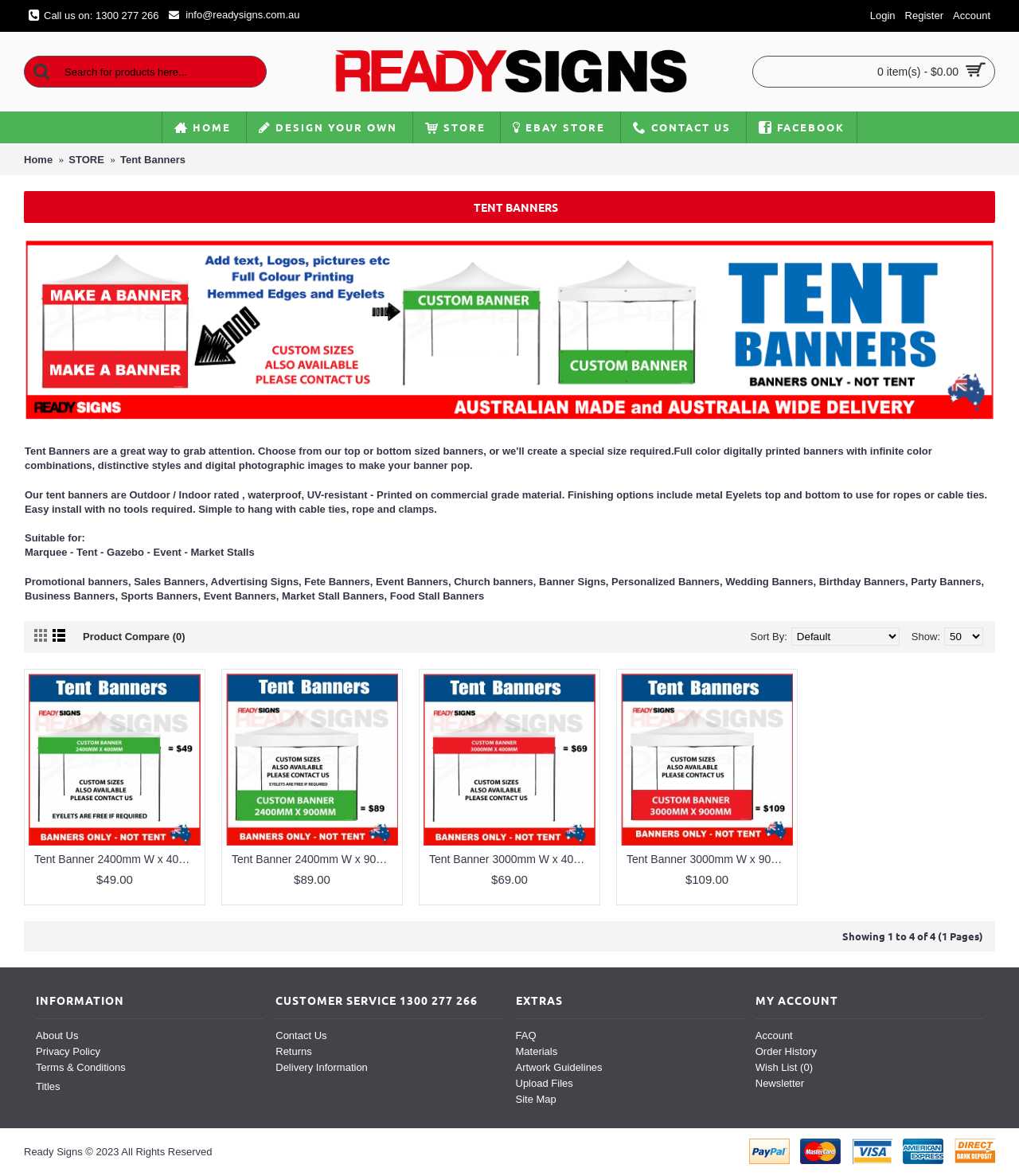Highlight the bounding box of the UI element that corresponds to this description: "alt="Ready Signs" title="Ready Signs"".

[0.262, 0.027, 0.738, 0.095]